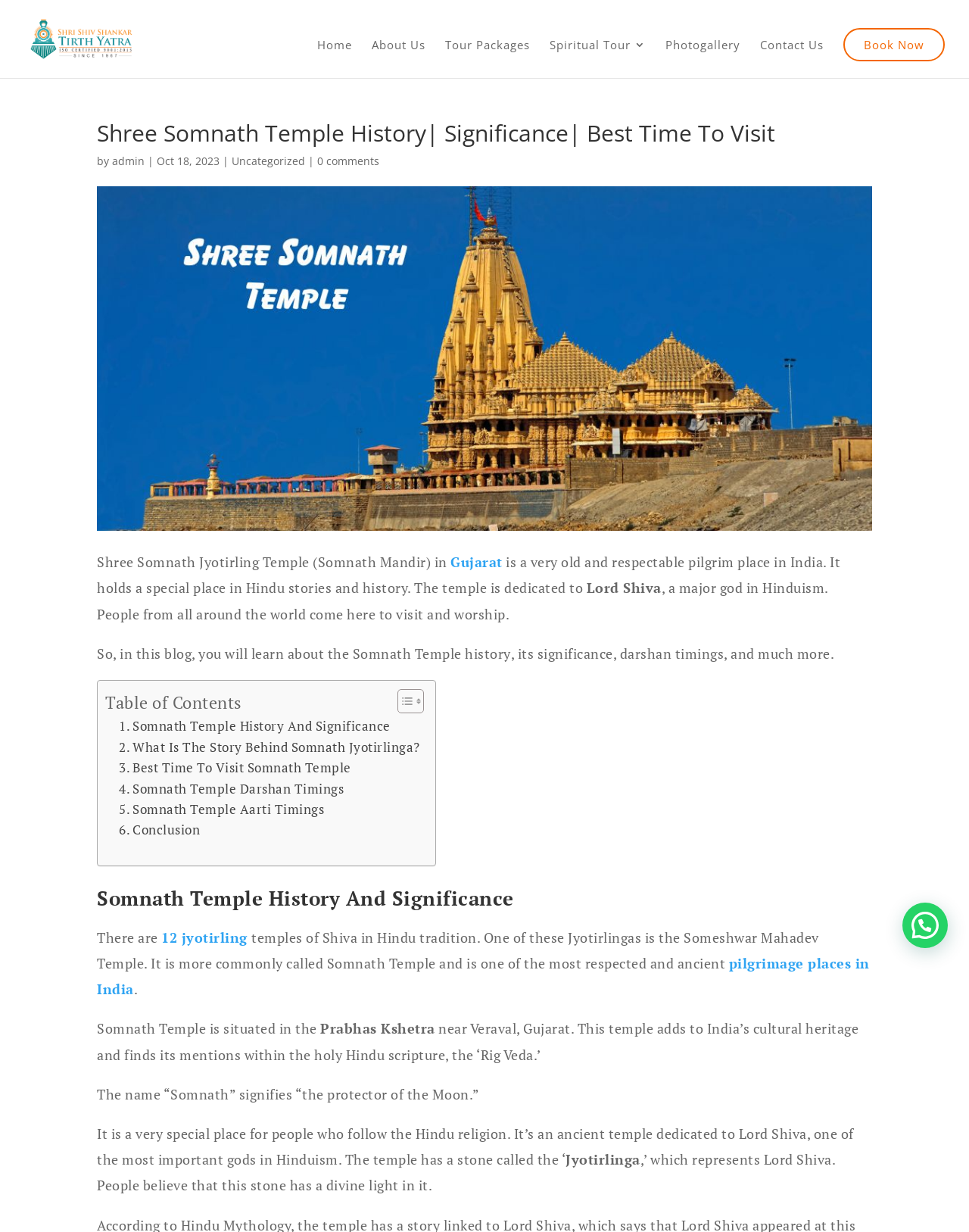Please determine the bounding box coordinates of the element to click in order to execute the following instruction: "Click on the 'Home' link". The coordinates should be four float numbers between 0 and 1, specified as [left, top, right, bottom].

[0.327, 0.032, 0.363, 0.063]